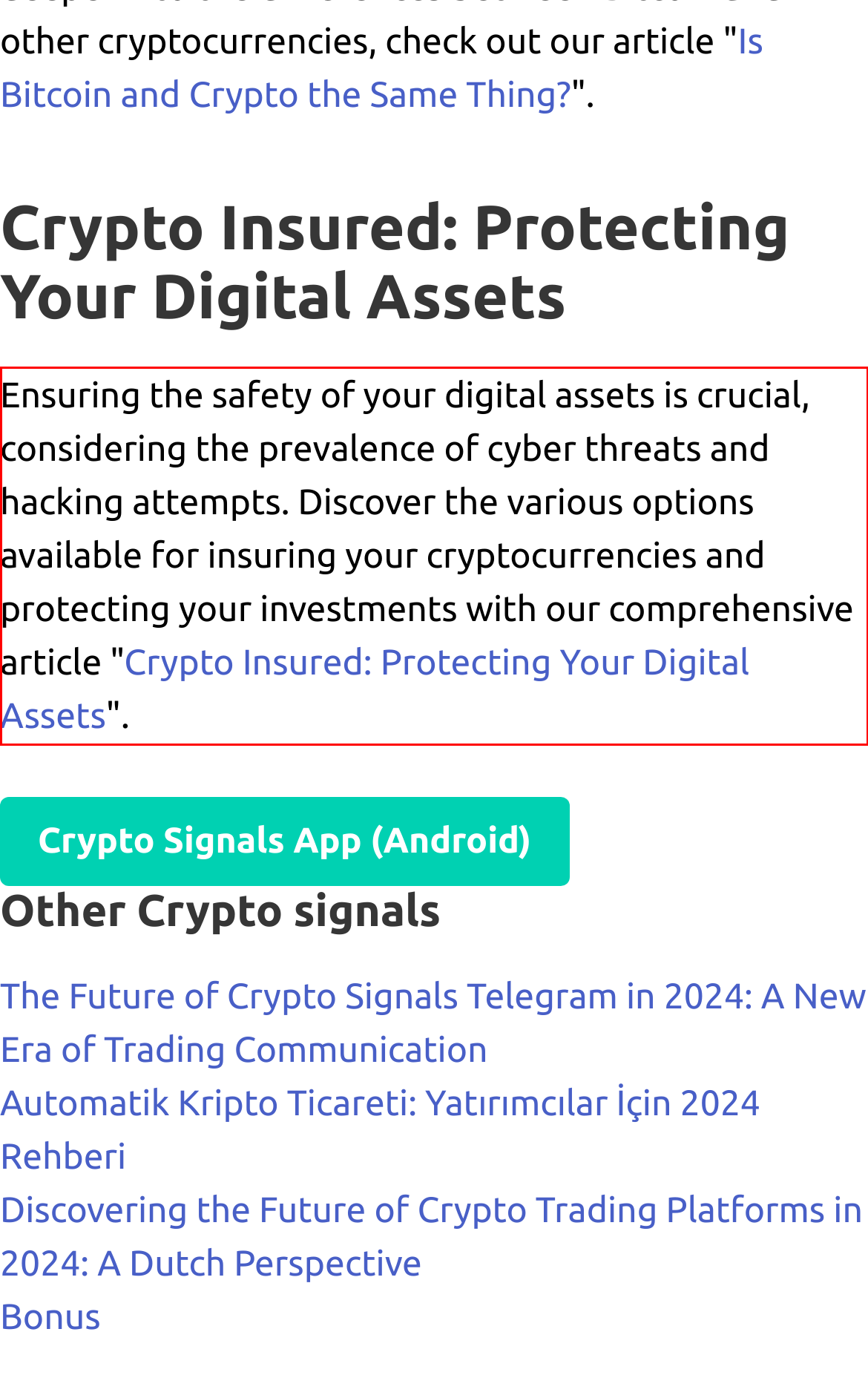Within the provided webpage screenshot, find the red rectangle bounding box and perform OCR to obtain the text content.

Ensuring the safety of your digital assets is crucial, considering the prevalence of cyber threats and hacking attempts. Discover the various options available for insuring your cryptocurrencies and protecting your investments with our comprehensive article "Crypto Insured: Protecting Your Digital Assets".